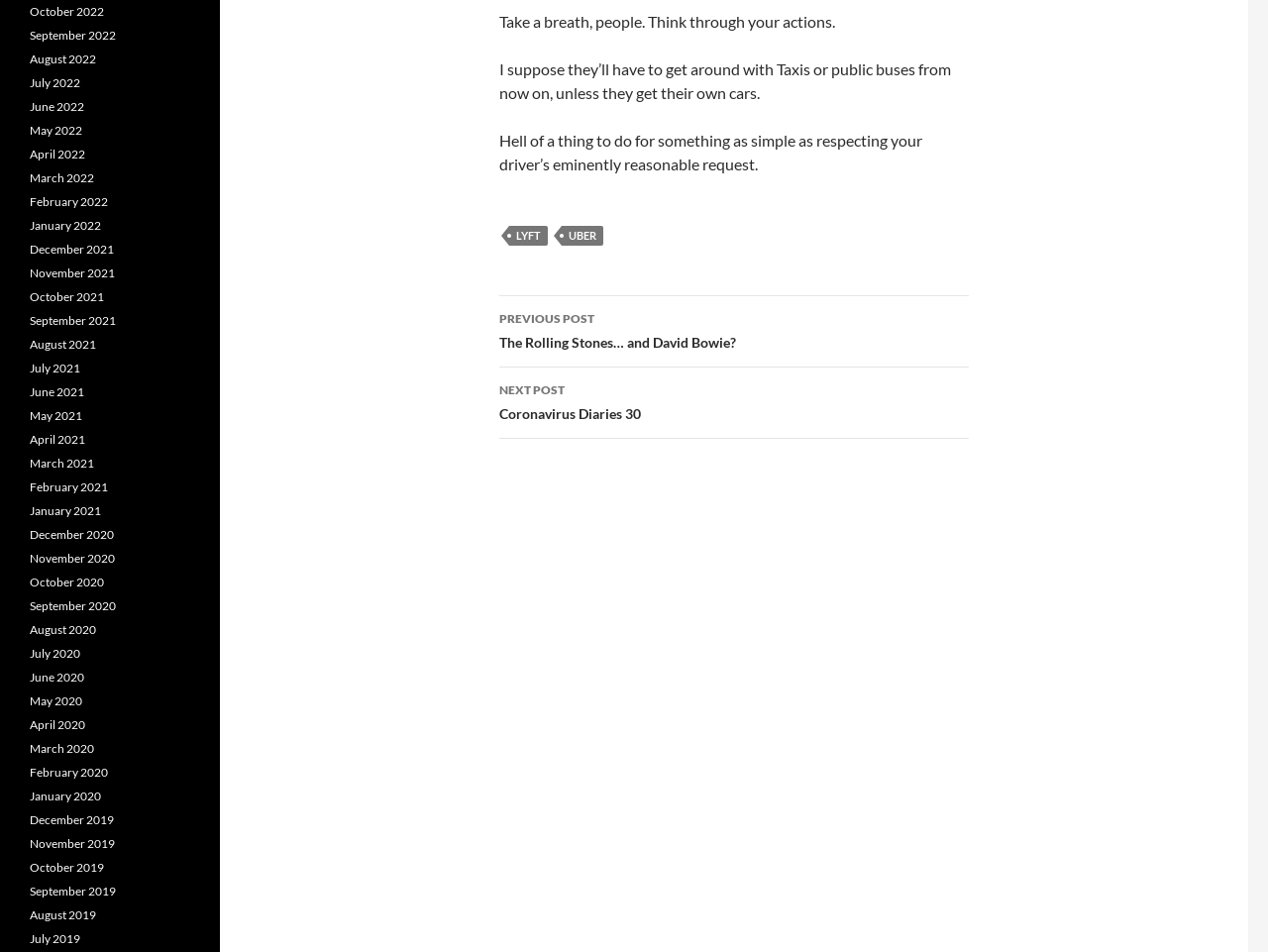Give a concise answer using one word or a phrase to the following question:
What is the topic of the current post?

Respecting drivers